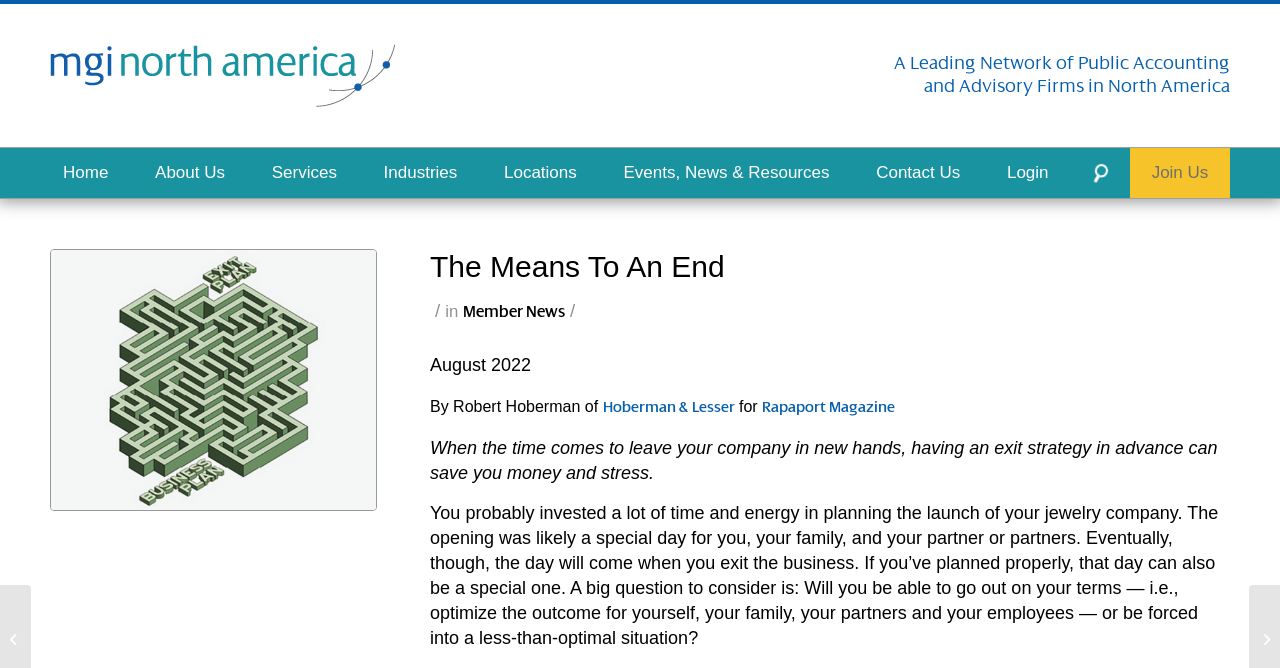Identify and extract the heading text of the webpage.

The Means To An End